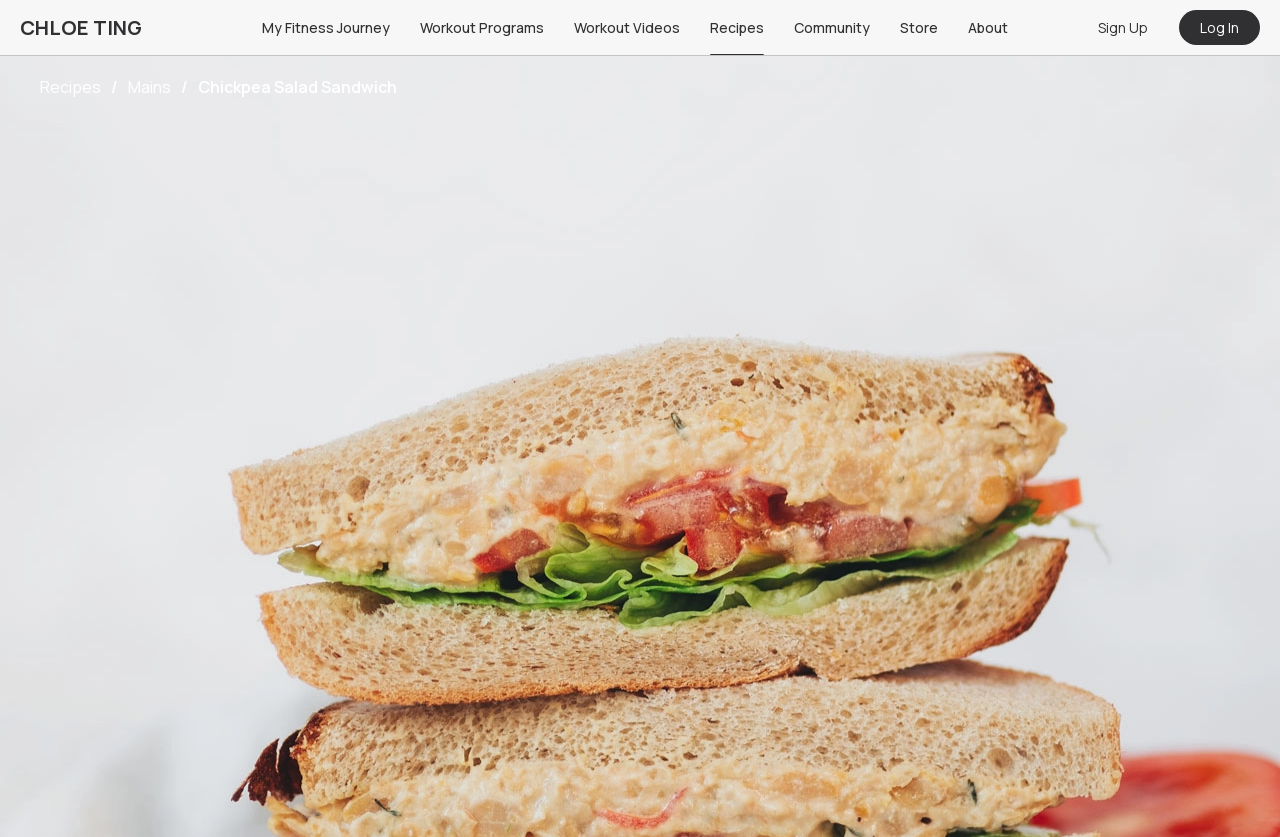Respond to the question below with a concise word or phrase:
How many links are in the top navigation bar?

7